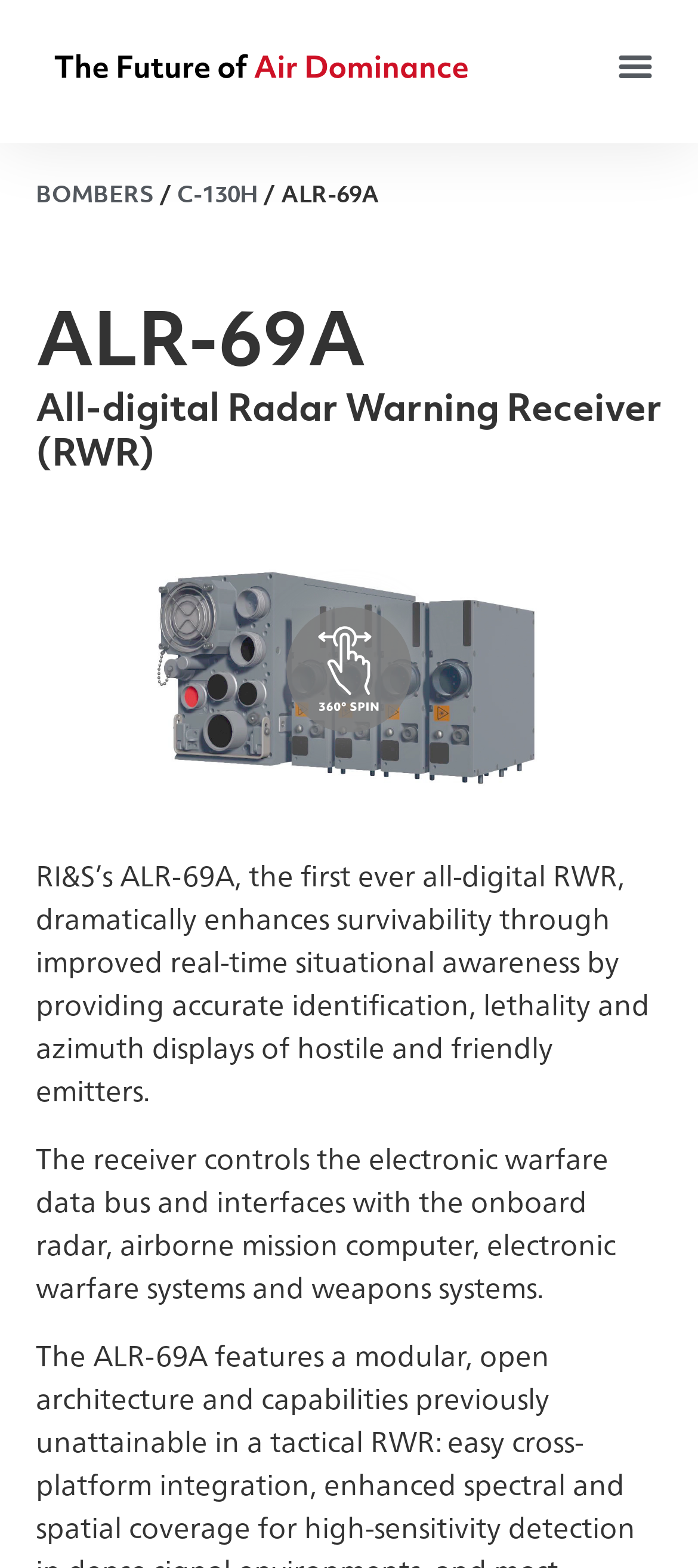What systems does the ALR-69A interface with?
Provide a short answer using one word or a brief phrase based on the image.

Radar, mission computer, electronic warfare systems, and weapons systems